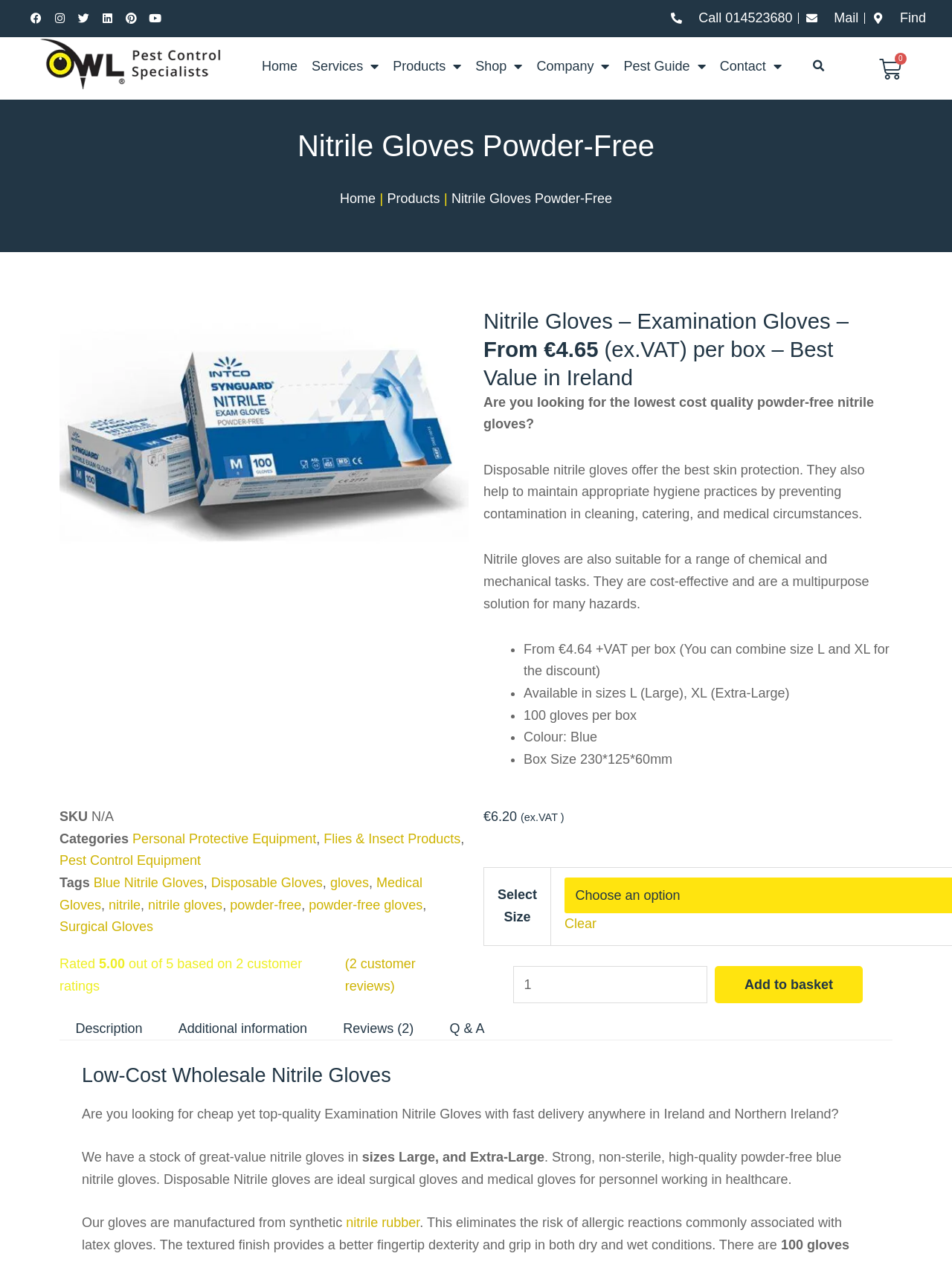Determine the bounding box coordinates of the clickable element to achieve the following action: 'Search for products'. Provide the coordinates as four float values between 0 and 1, formatted as [left, top, right, bottom].

[0.844, 0.044, 0.876, 0.061]